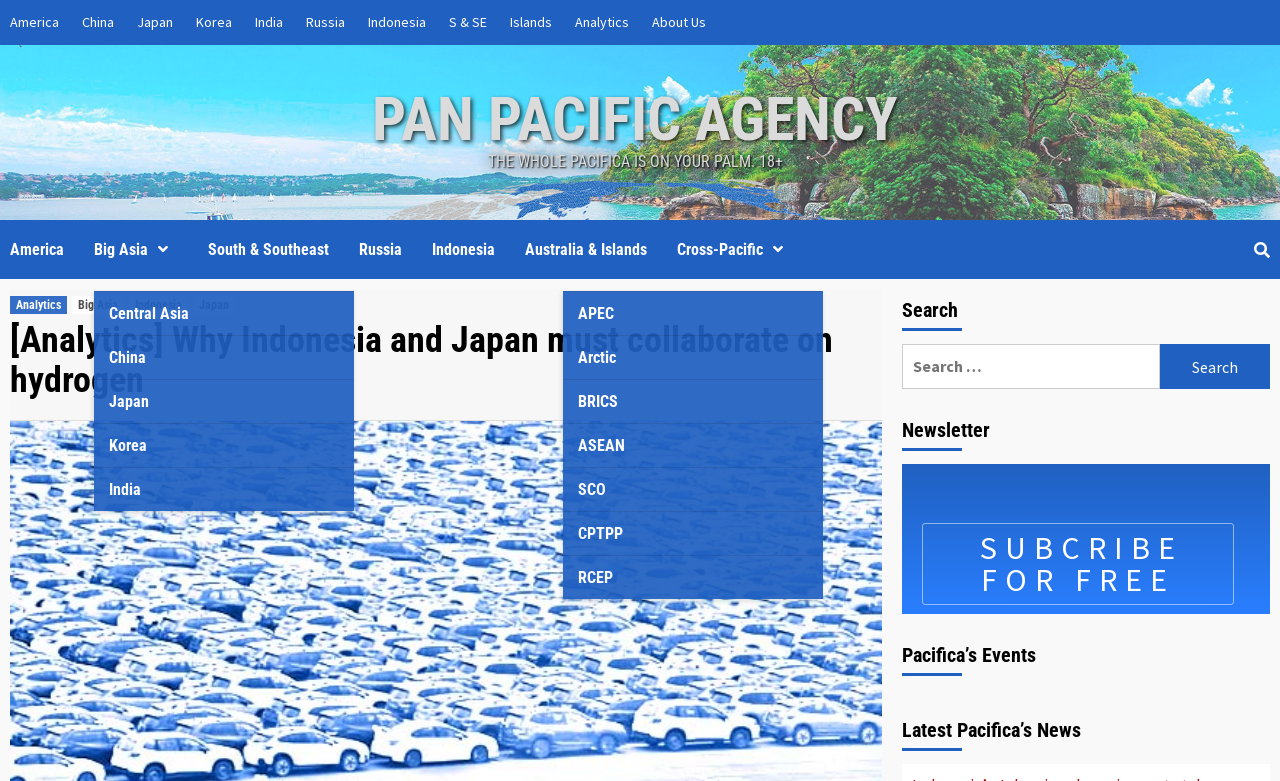Please give a one-word or short phrase response to the following question: 
What is the name of the agency?

Pan Pacific Agency